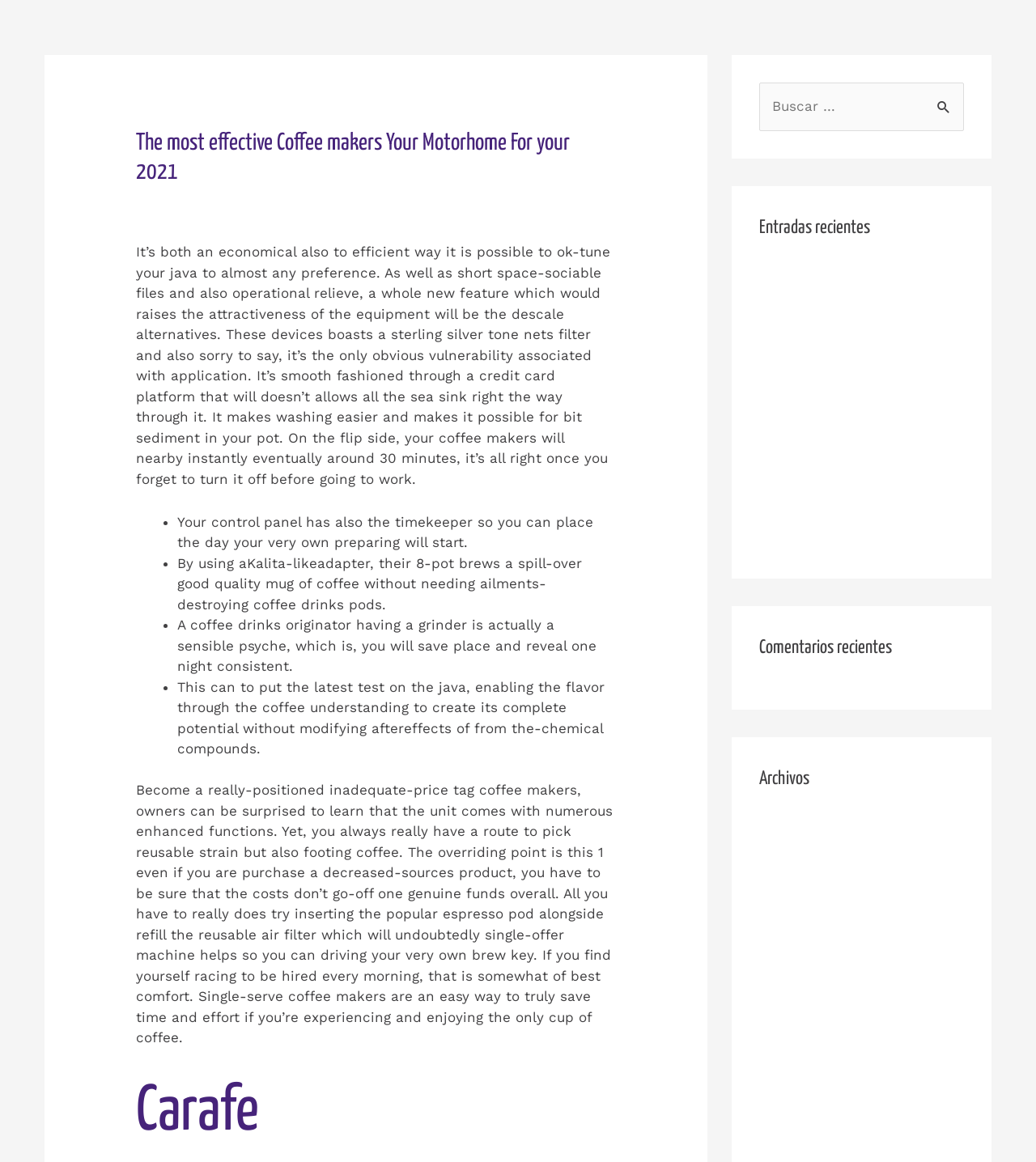Please answer the following question using a single word or phrase: How many list markers are there in the main content?

4